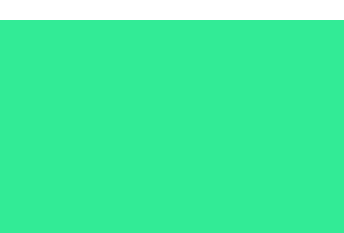Give a detailed account of the visual elements in the image.

The image titled "Virtually There virtual address illustration" depicts a vibrant and engaging graphic related to virtual offices. This illustration likely encapsulates the essence of modern business practices, emphasizing the convenience and flexibility offered by virtual office services. In the context of a webpage dedicated to virtual office solutions, the image may represent the key features and benefits of having a virtual address, which can enhance business presence without the need for a physical location. The lively green background adds a fresh and contemporary feel, aligning with the innovative theme of remote working environments and virtual business solutions.